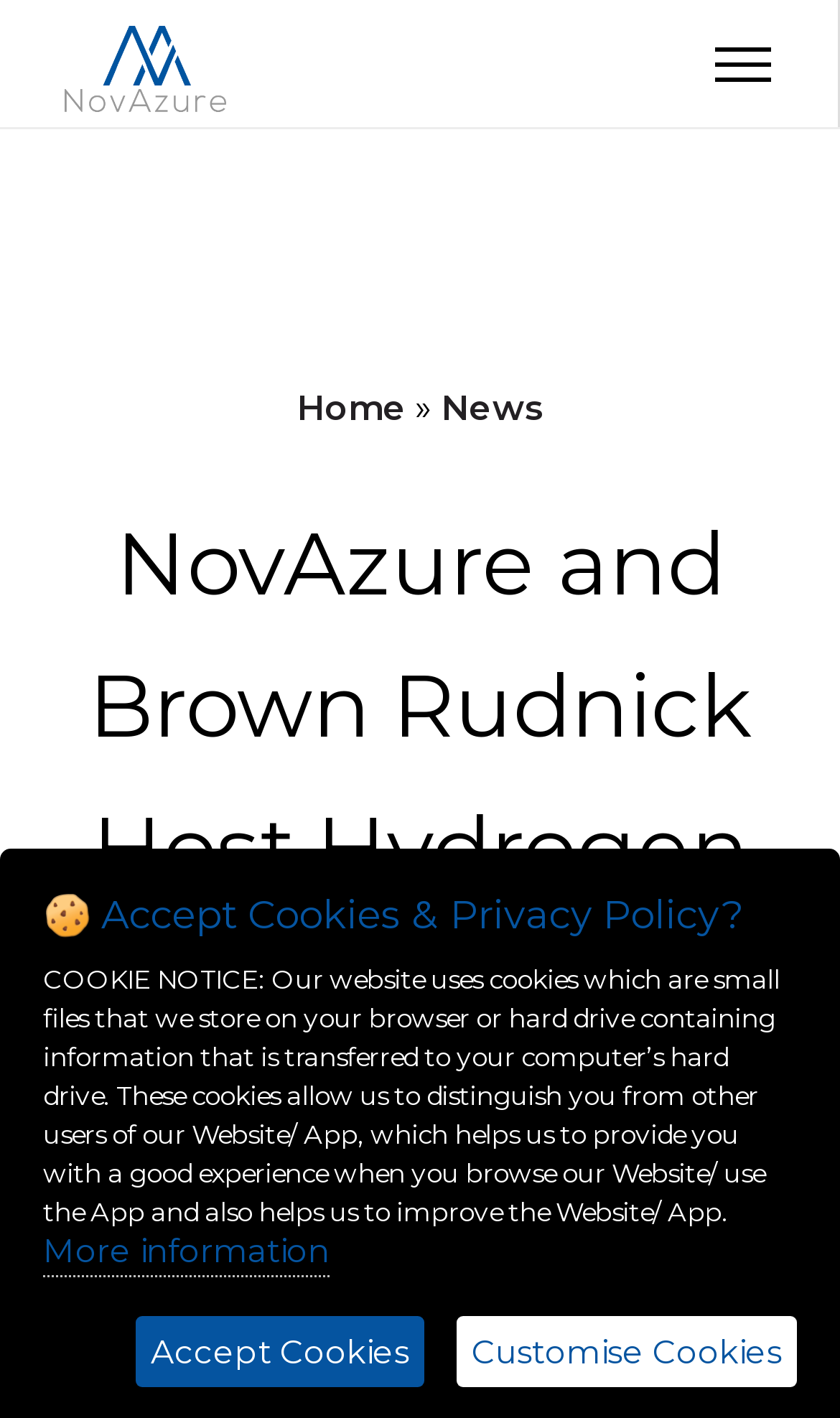Extract the main title from the webpage.

NovAzure and Brown Rudnick Host Hydrogen Pitch Event for Startups